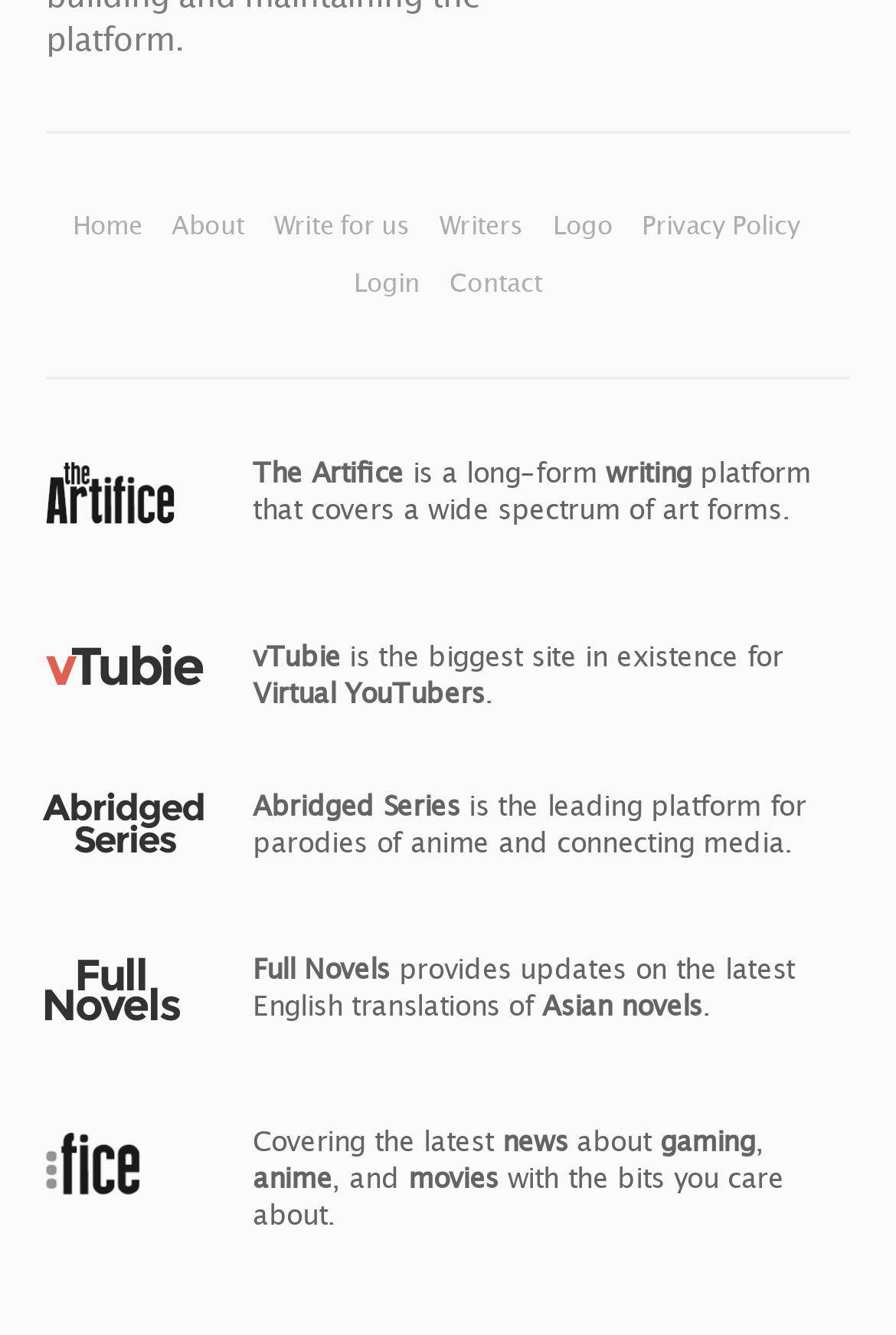Use a single word or phrase to respond to the question:
What is the name of the website that provides updates on the latest English translations of Asian novels?

Full Novels